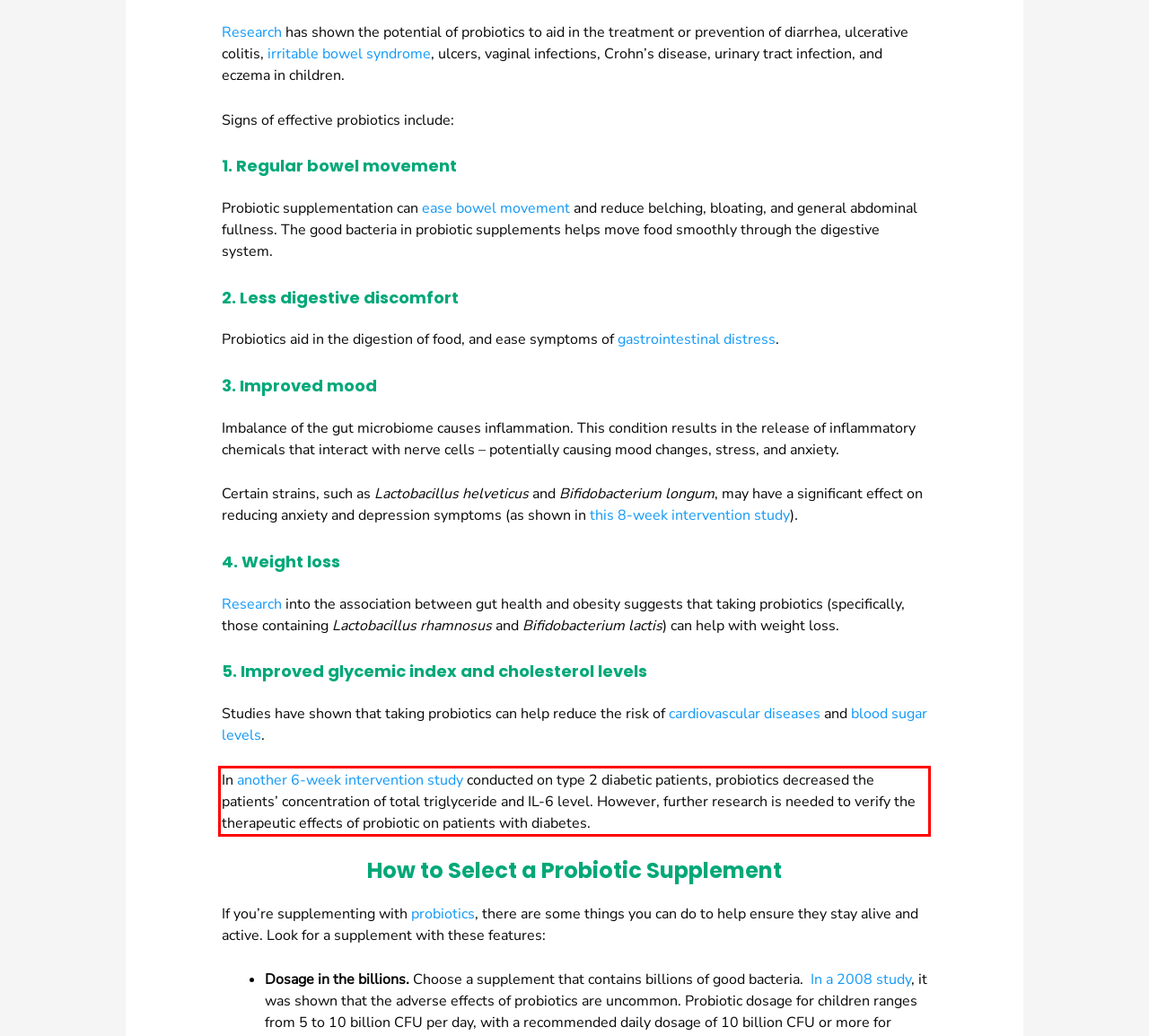Please identify the text within the red rectangular bounding box in the provided webpage screenshot.

In another 6-week intervention study conducted on type 2 diabetic patients, probiotics decreased the patients’ concentration of total triglyceride and IL-6 level. However, further research is needed to verify the therapeutic effects of probiotic on patients with diabetes.